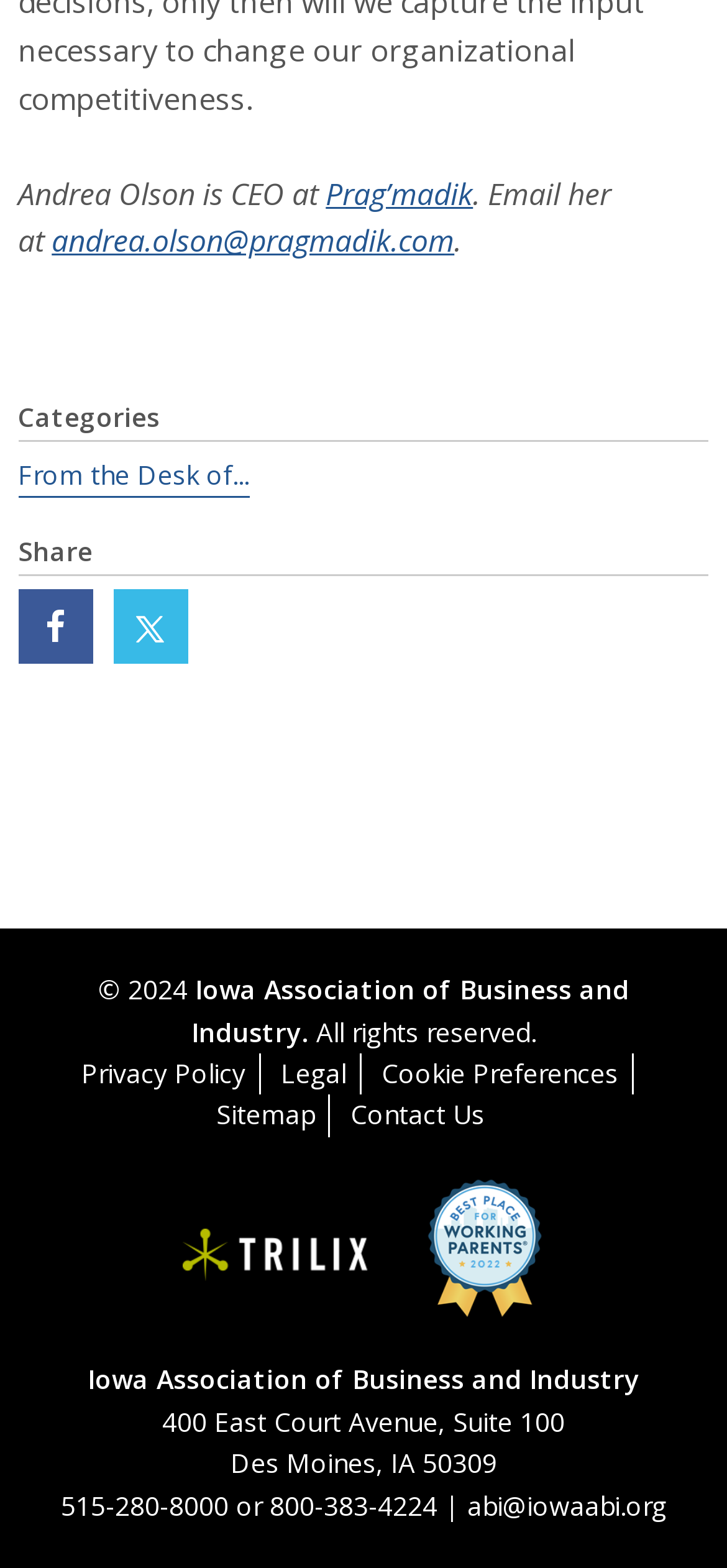What is the address of Iowa Association of Business and Industry?
Look at the image and respond with a one-word or short-phrase answer.

400 East Court Avenue, Suite 100, Des Moines, IA 50309